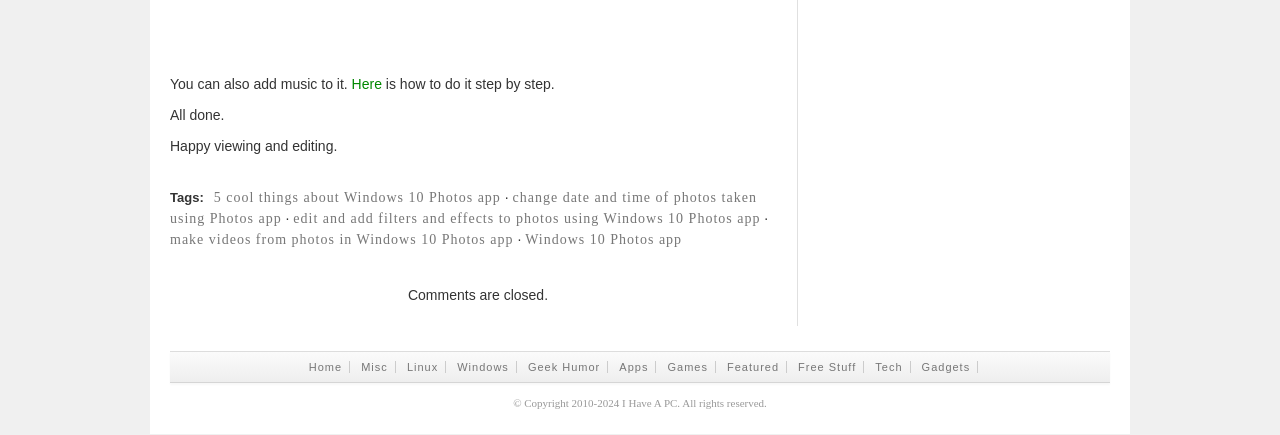Locate the bounding box coordinates of the segment that needs to be clicked to meet this instruction: "Share on Facebook".

[0.383, 0.383, 0.617, 0.43]